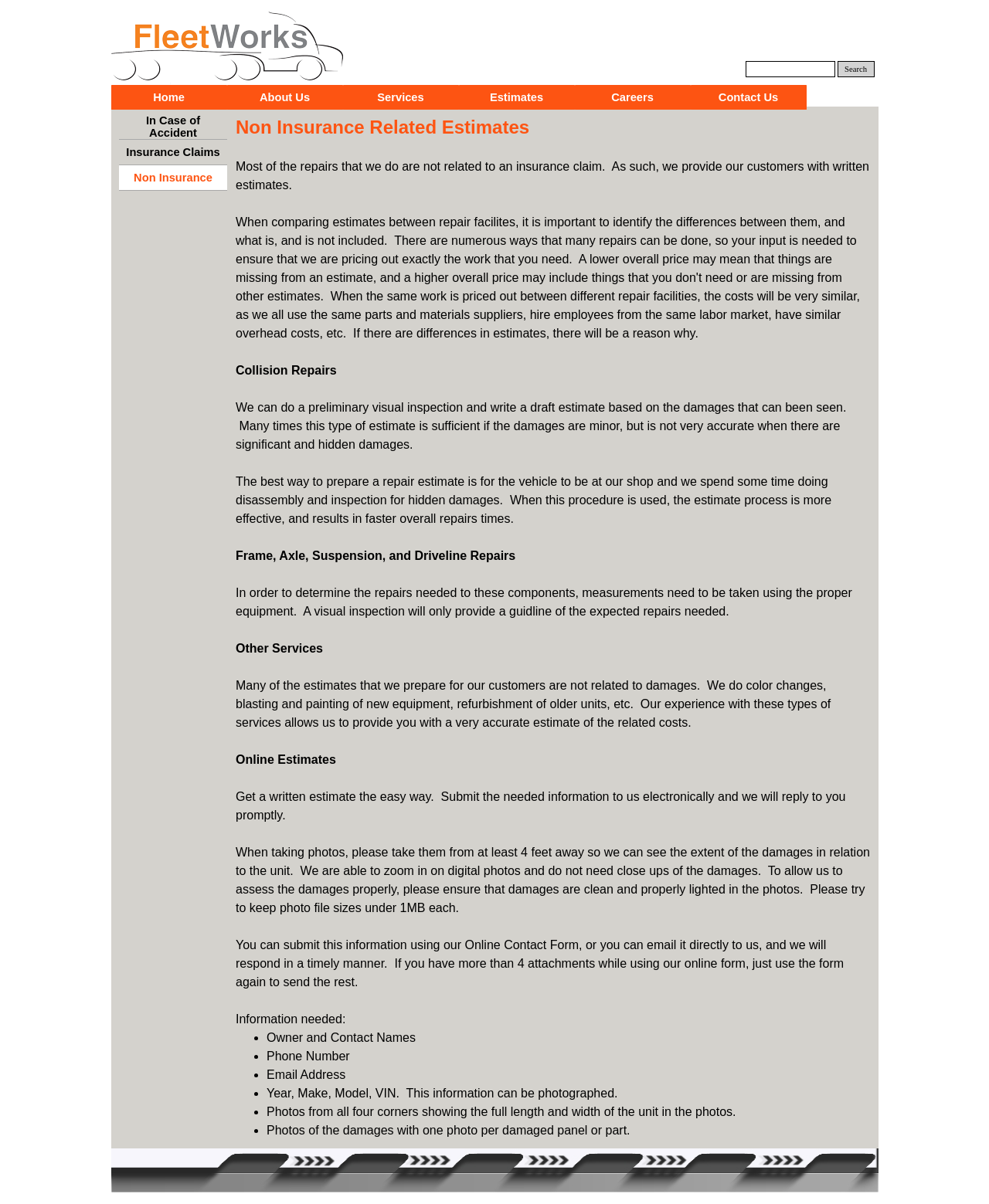Please predict the bounding box coordinates of the element's region where a click is necessary to complete the following instruction: "Get a written estimate". The coordinates should be represented by four float numbers between 0 and 1, i.e., [left, top, right, bottom].

[0.238, 0.625, 0.34, 0.636]